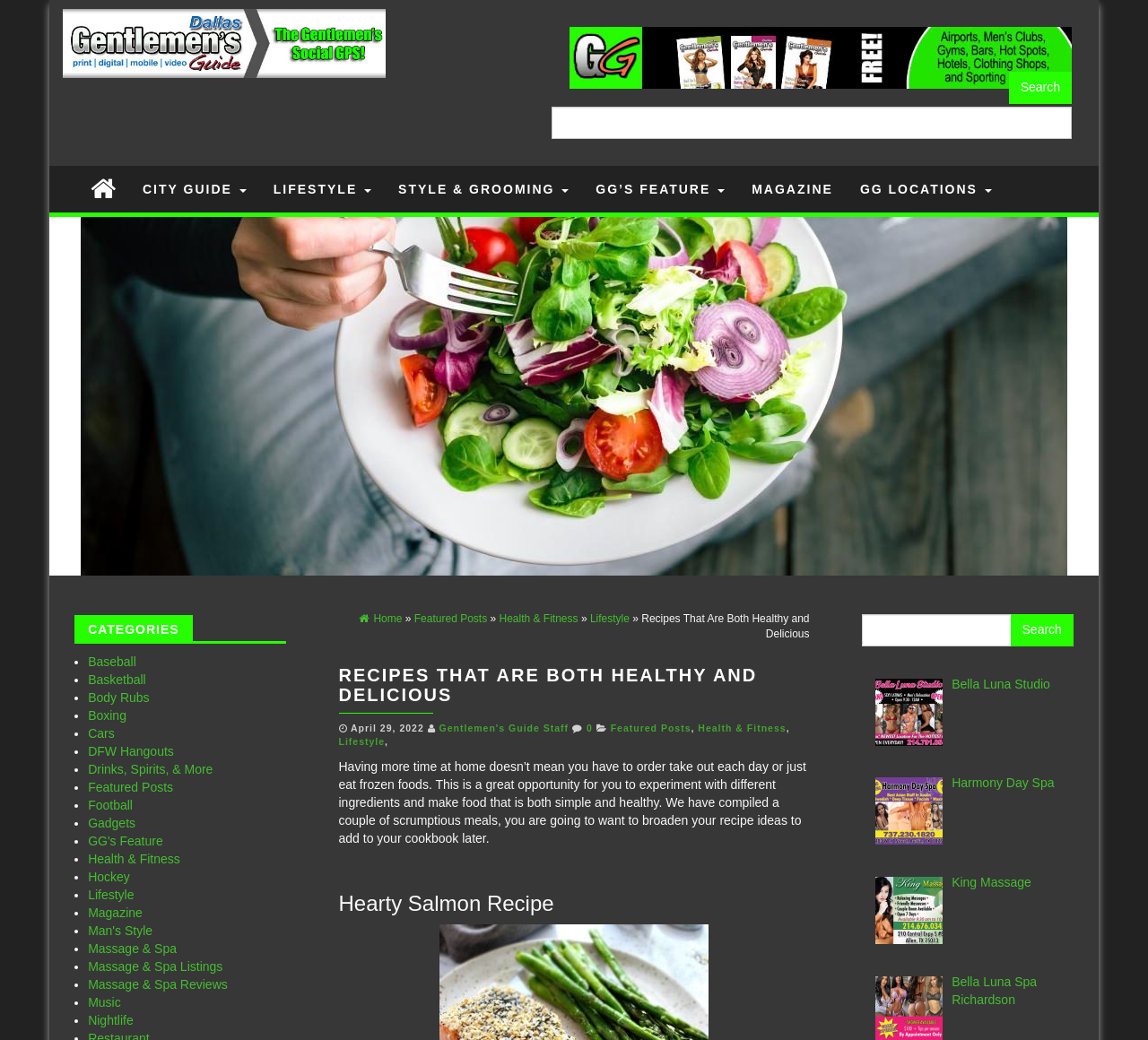Determine the bounding box coordinates of the region I should click to achieve the following instruction: "Browse the Health & Fitness category". Ensure the bounding box coordinates are four float numbers between 0 and 1, i.e., [left, top, right, bottom].

[0.435, 0.589, 0.504, 0.601]